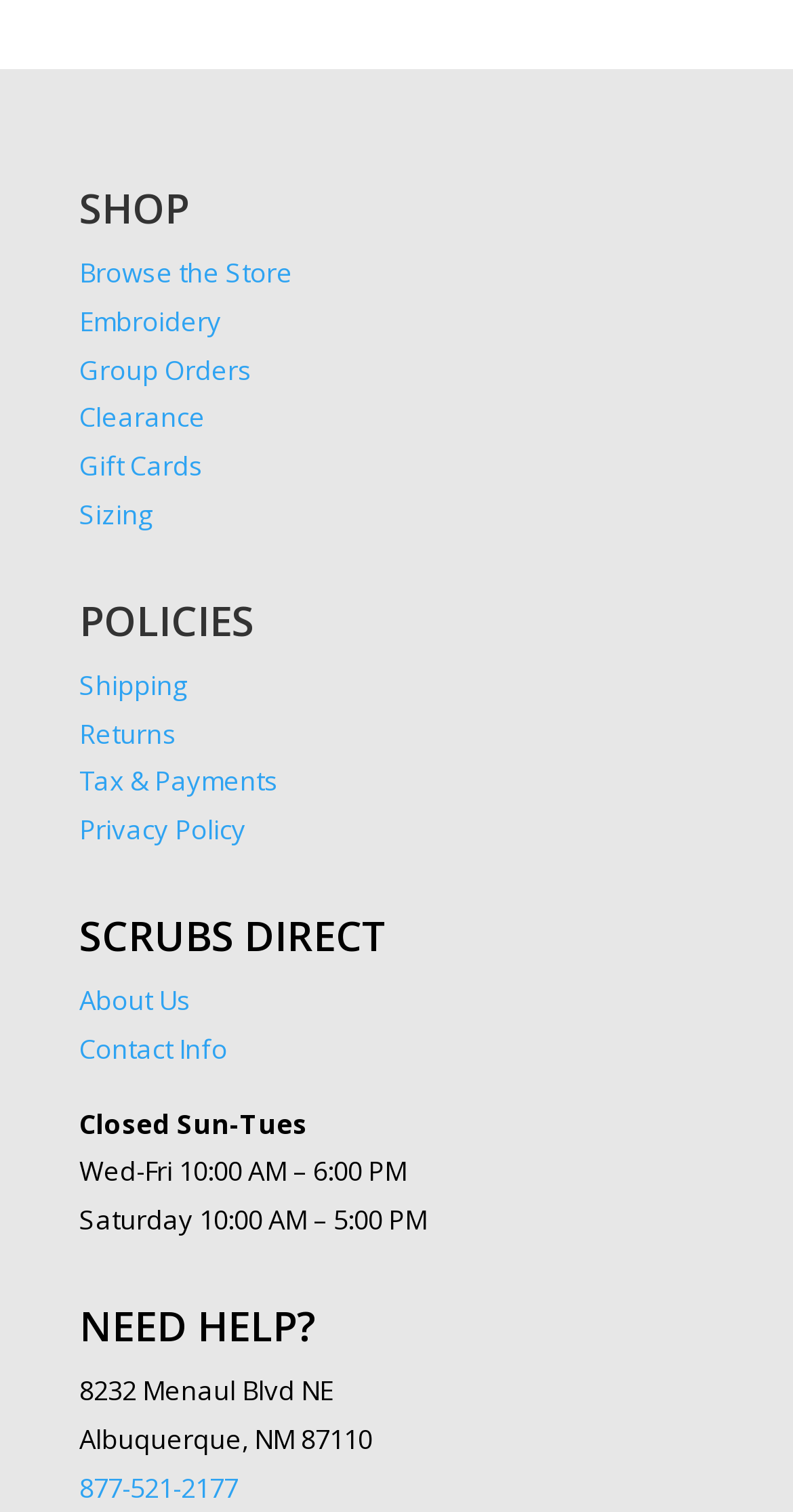Highlight the bounding box coordinates of the element that should be clicked to carry out the following instruction: "Browse the store". The coordinates must be given as four float numbers ranging from 0 to 1, i.e., [left, top, right, bottom].

[0.1, 0.168, 0.377, 0.192]